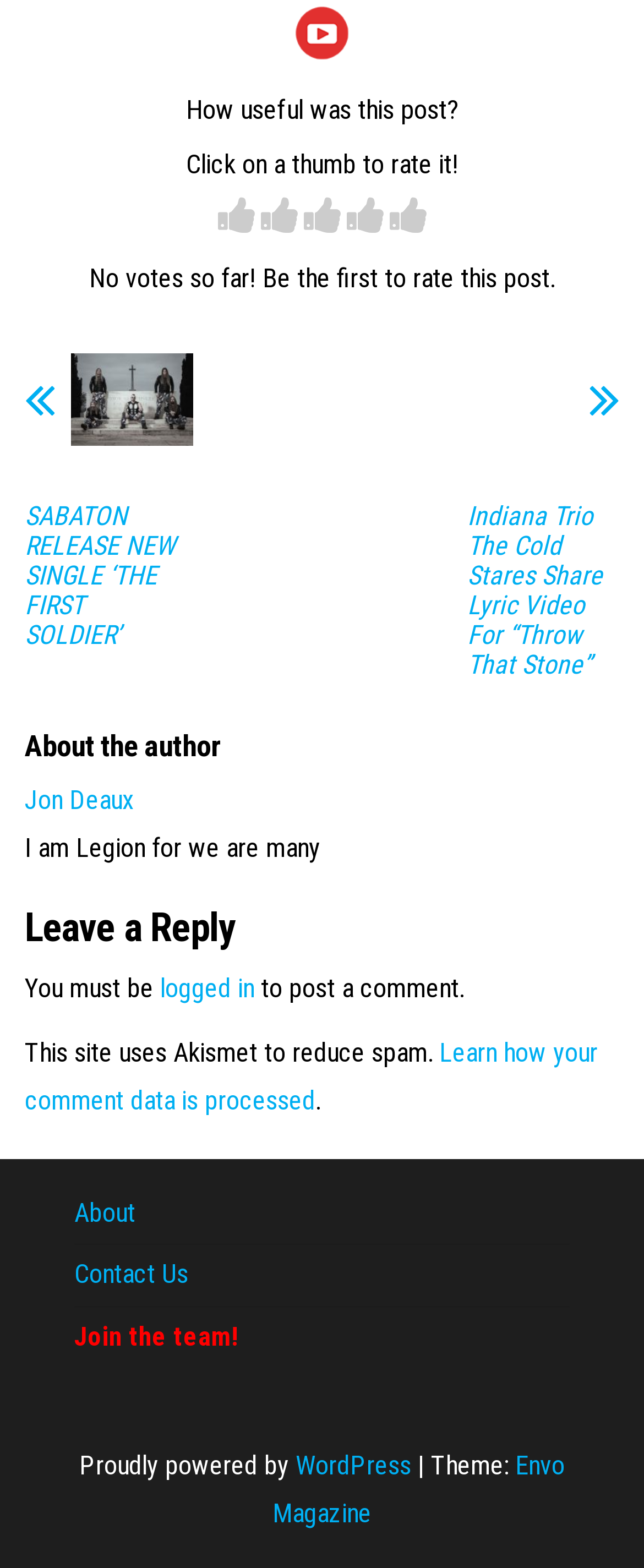Analyze the image and give a detailed response to the question:
What is the purpose of the 'Leave a Reply' section?

The 'Leave a Reply' section contains a message stating 'You must be logged in to post a comment.', indicating that this section is intended for users to leave comments on the post.